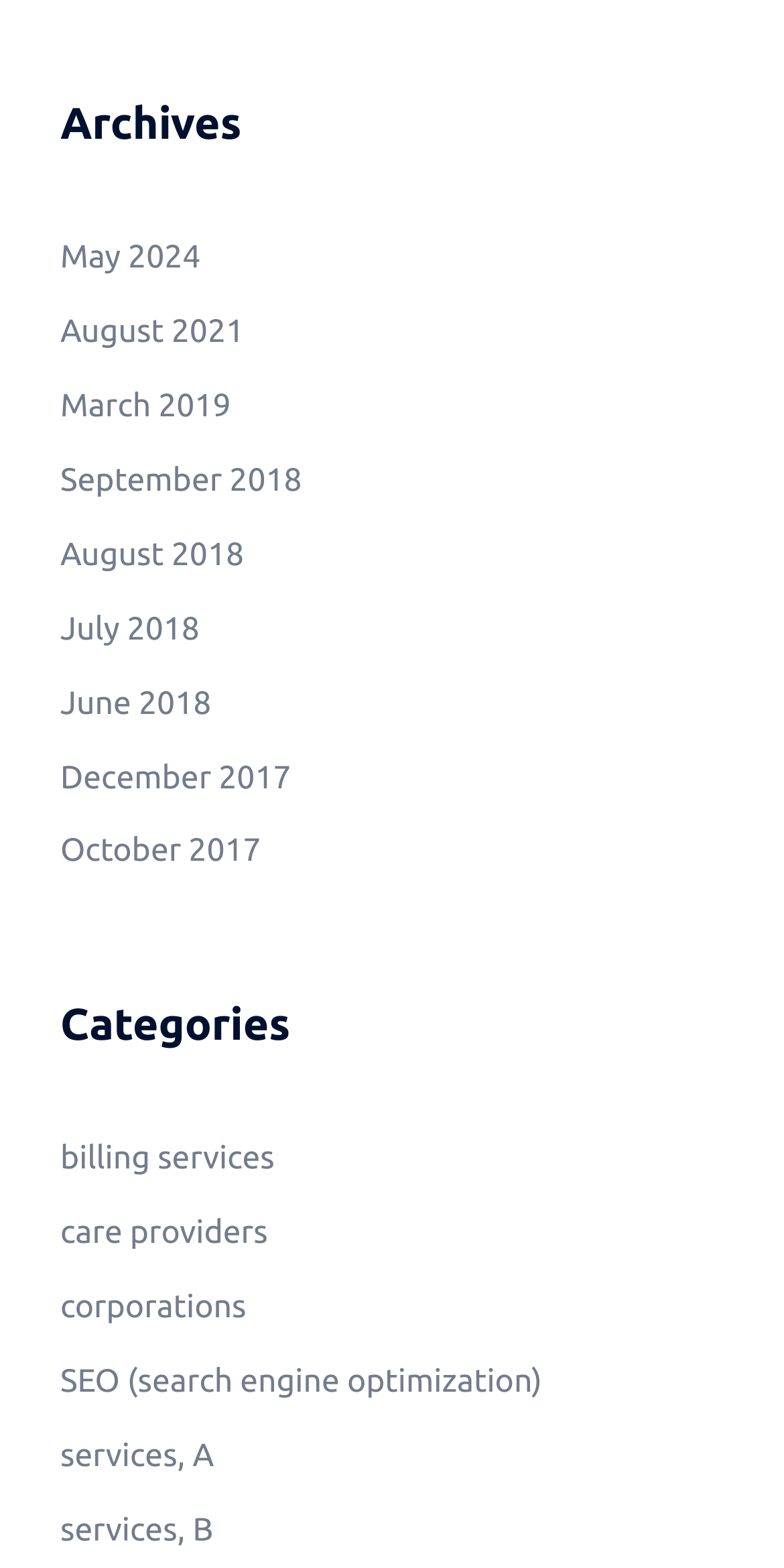Determine the bounding box coordinates for the area that should be clicked to carry out the following instruction: "explore posts from August 2018".

[0.077, 0.342, 0.311, 0.365]